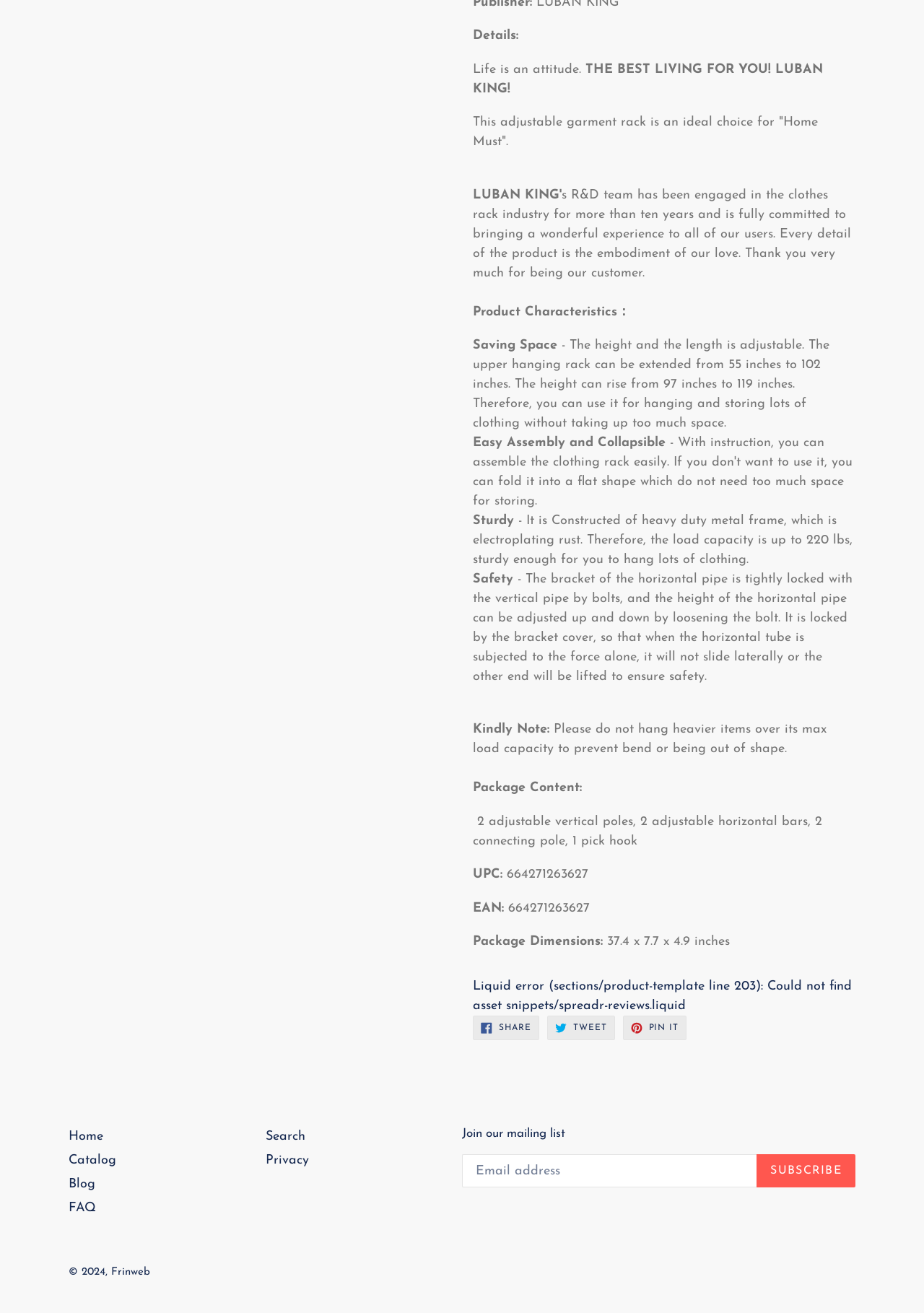Pinpoint the bounding box coordinates for the area that should be clicked to perform the following instruction: "Tweet on Twitter".

[0.592, 0.774, 0.665, 0.792]